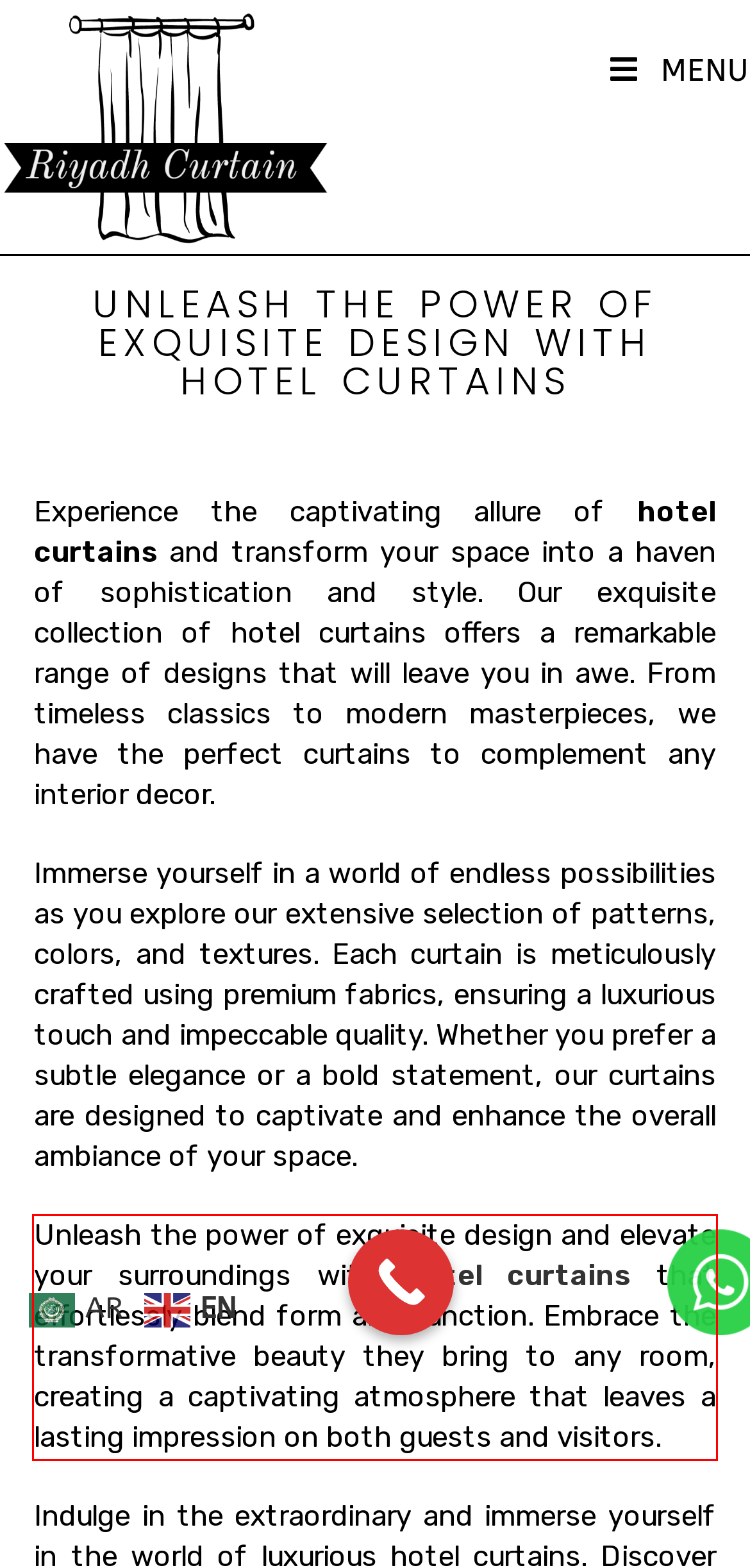From the screenshot of the webpage, locate the red bounding box and extract the text contained within that area.

Unleash the power of exquisite design and elevate your surroundings with hotel curtains that effortlessly blend form and function. Embrace the transformative beauty they bring to any room, creating a captivating atmosphere that leaves a lasting impression on both guests and visitors.